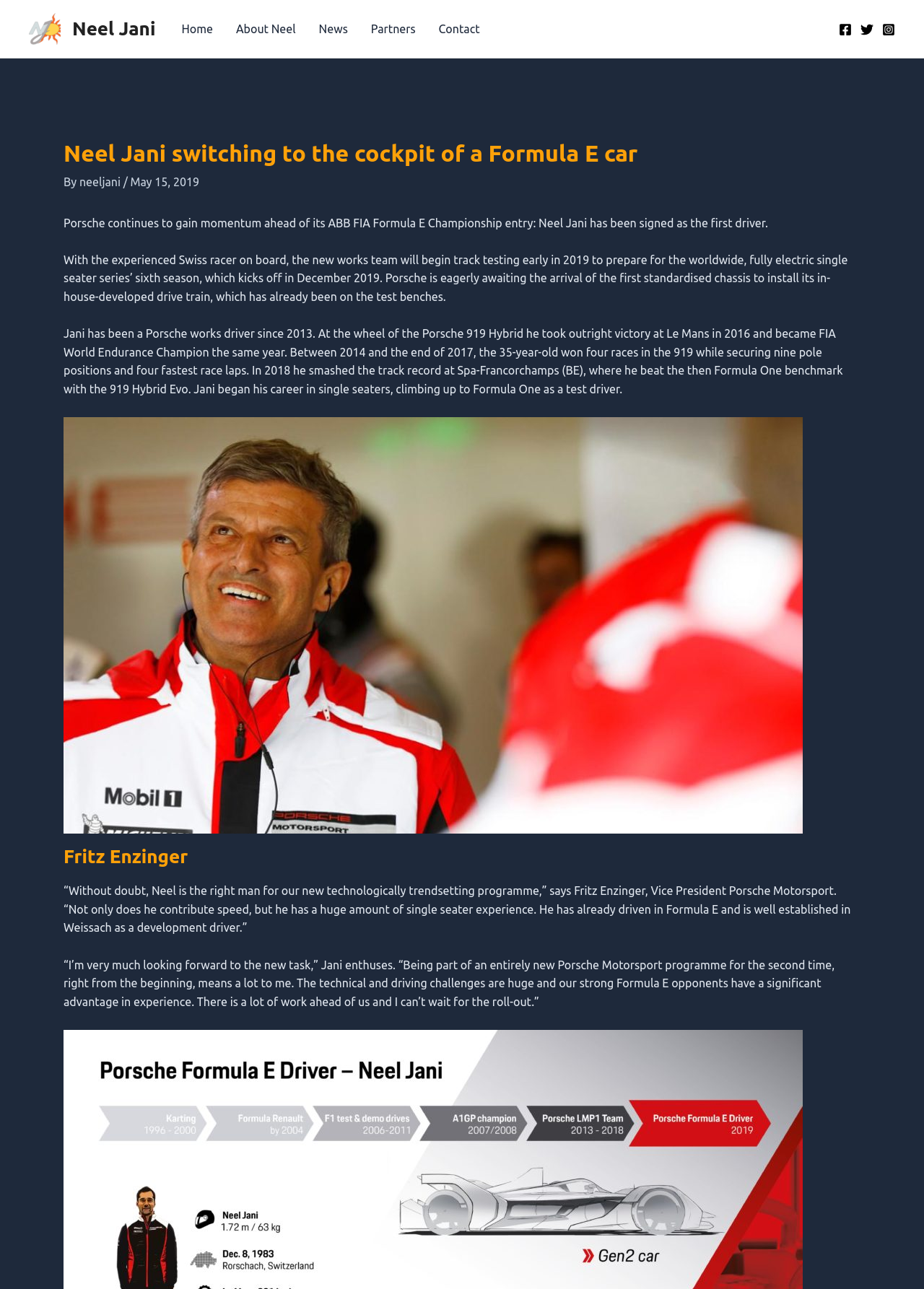Show the bounding box coordinates of the region that should be clicked to follow the instruction: "Go to the News page."

[0.333, 0.0, 0.389, 0.045]